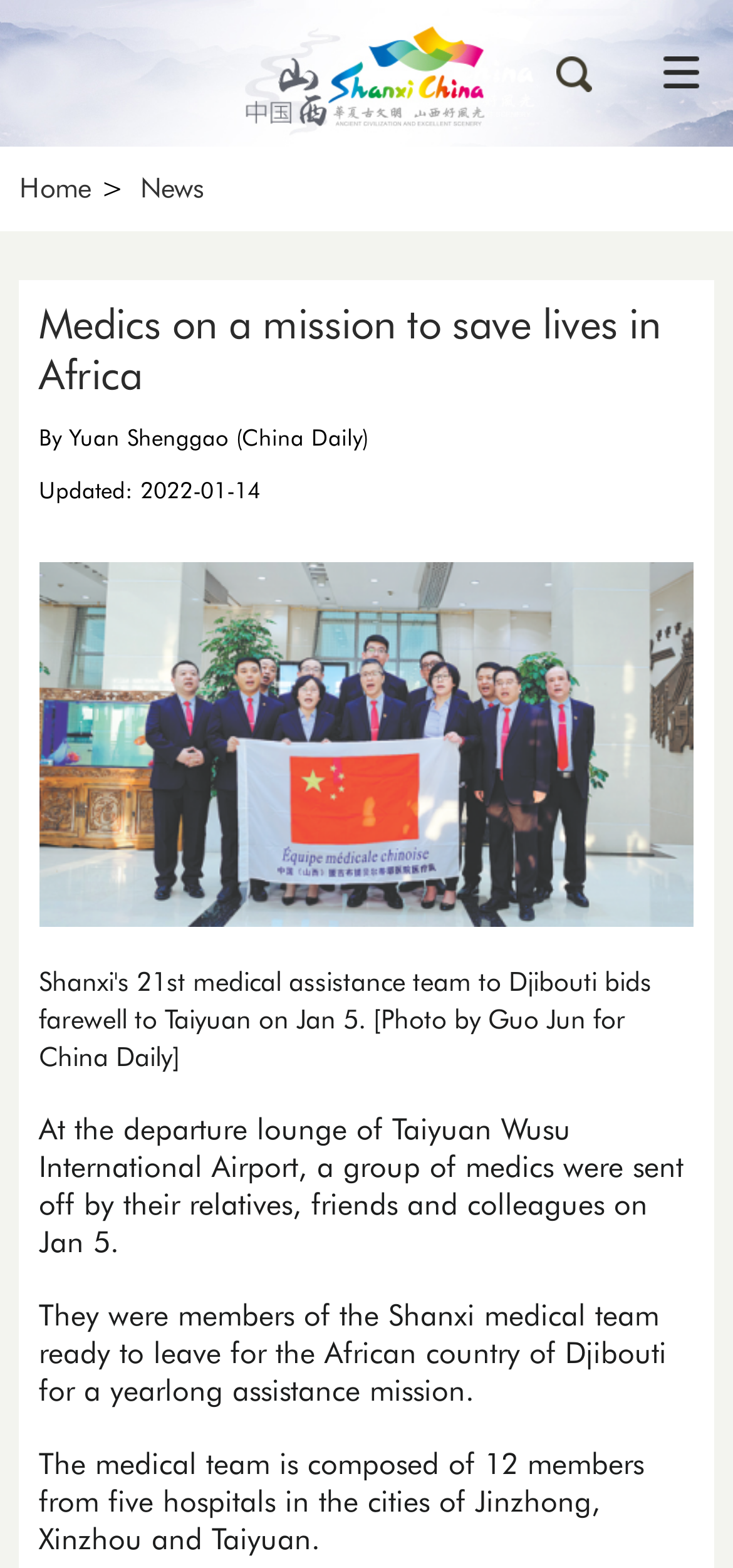What is the country where the medical team is going?
Using the visual information, answer the question in a single word or phrase.

Djibouti